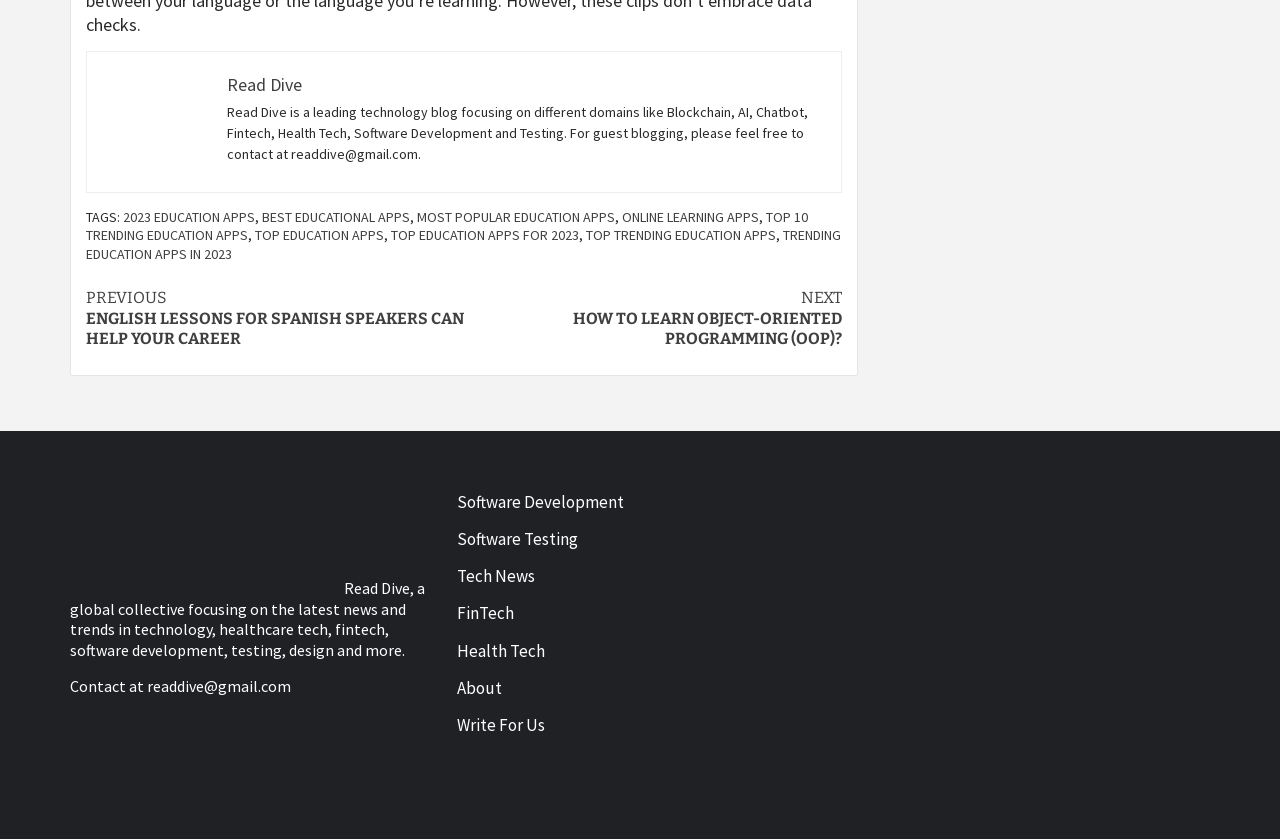What is the purpose of the 'Continue Reading' button?
Based on the image, answer the question with a single word or brief phrase.

To navigate to the next page